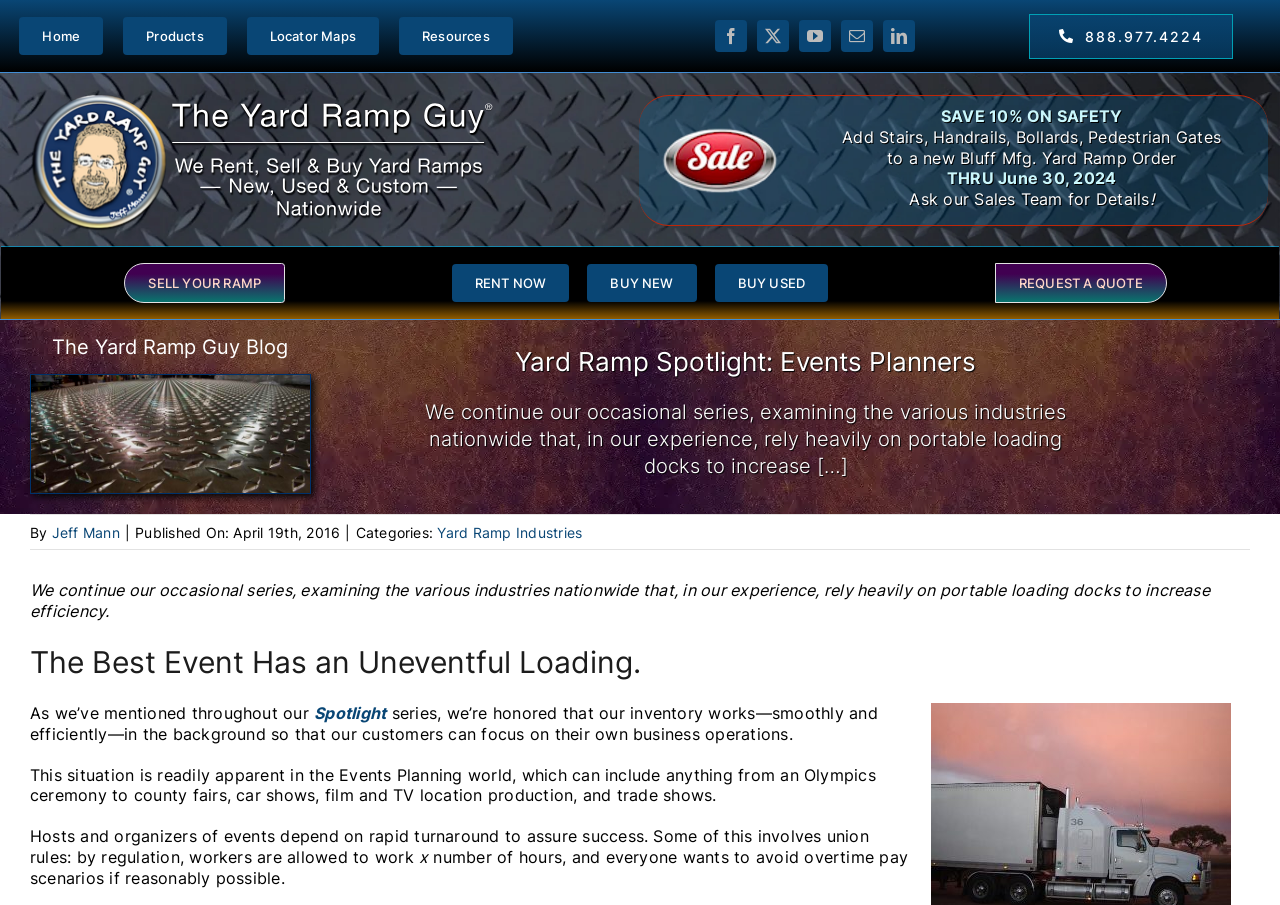Describe the webpage in detail, including text, images, and layout.

The webpage is about Yard Ramp Guy, a company that provides yard ramps for various industries, including event planners. At the top, there is a navigation menu with links to "Home", "Products", "Locator Maps", and "Resources". Below the navigation menu, there are social media links to Facebook, Twitter, YouTube, mail, and LinkedIn. On the top right, there is a phone number "888.977.4224" and a logo with the company slogan.

The main content of the webpage is divided into two sections. On the left, there is a promotional section with a heading "SAVE 10% ON SAFETY" and a call-to-action to add stairs, handrails, bollards, and pedestrian gates to a new yard ramp order. Below this section, there are links to "SELL YOUR RAMP", "RENT NOW", "BUY NEW", "BUY USED", and "REQUEST A QUOTE".

On the right, there is a blog section with a heading "The Yard Ramp Guy Blog". The main article is titled "Yard Ramp Spotlight: Events Planners" and discusses how event planners rely on portable loading docks to increase efficiency. The article is written by Jeff Mann and published on April 19th, 2016. There are also categories and tags related to the article.

Throughout the webpage, there are images, including a logo, a diamond plate walkway for an industrial yard ramp, and a promotional image. The overall layout is organized, with clear headings and concise text.